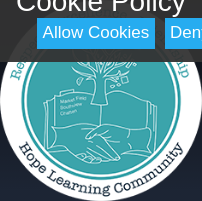Provide a comprehensive description of the image.

The image prominently features the logo of the Hope Learning Community, a circular design depicting two hands gently cradling a book, symbolizing support and education. Above the logo, there is a banner indicating the "Cookie Policy," highlighting the importance of user consent regarding cookies on the website. Two buttons, labeled "Allow Cookies" and "Deny Cookies," are shown, providing users with options to manage their cookie preferences. This interface element ensures transparency and compliance with privacy regulations while reinforcing the community's commitment to responsible digital practices.